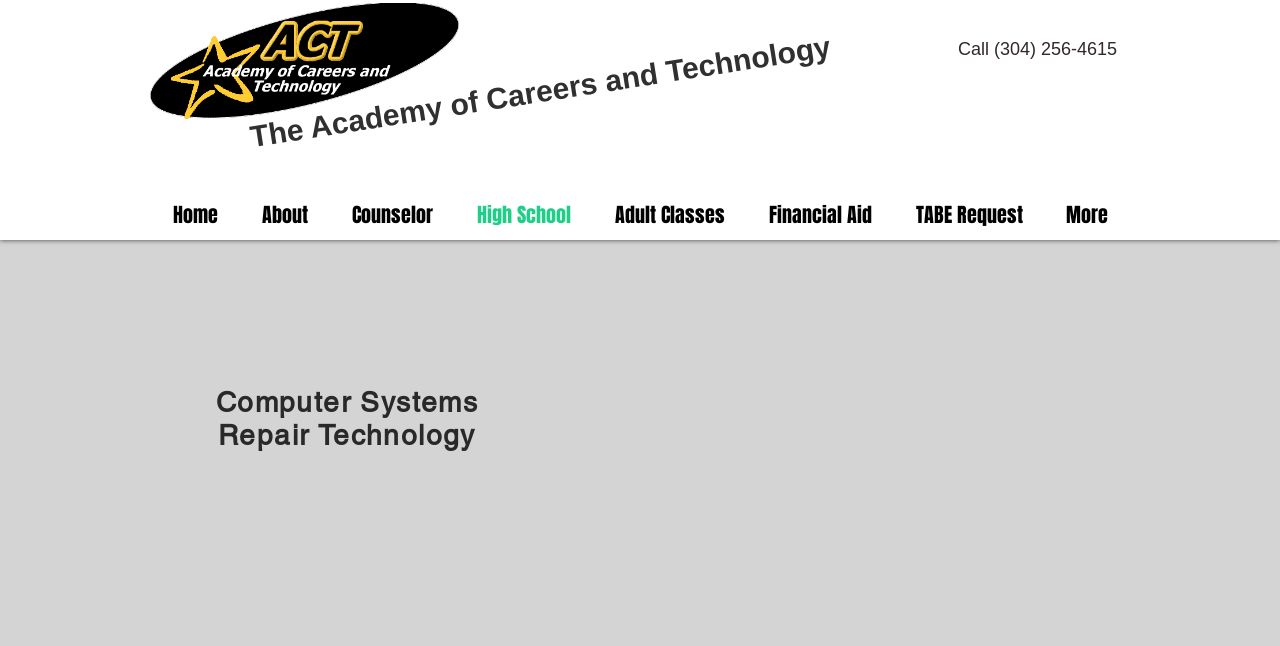Can you show the bounding box coordinates of the region to click on to complete the task described in the instruction: "Call the phone number"?

[0.652, 0.057, 0.873, 0.093]